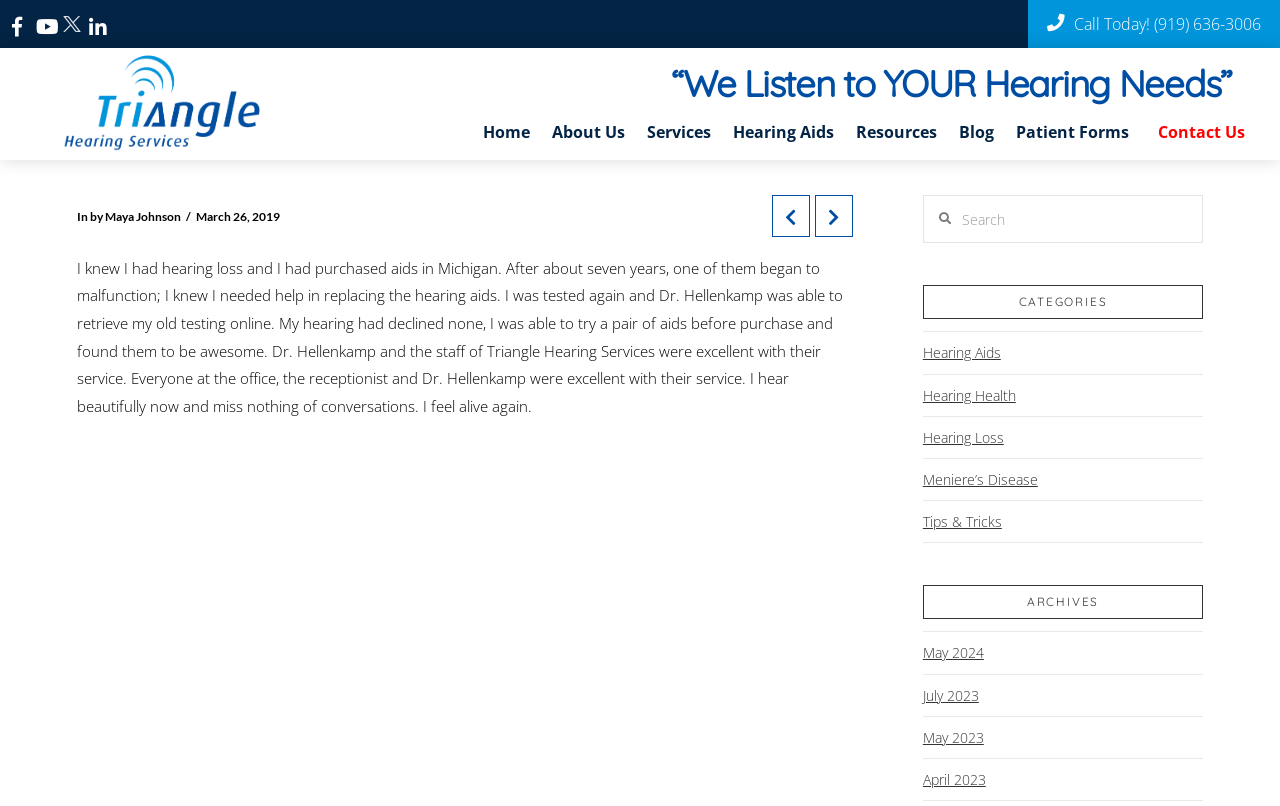Examine the image carefully and respond to the question with a detailed answer: 
What is the phone number to call?

I found the phone number by looking at the link element with the text 'Call Today! (919) 636-3006' at the top right corner of the webpage.